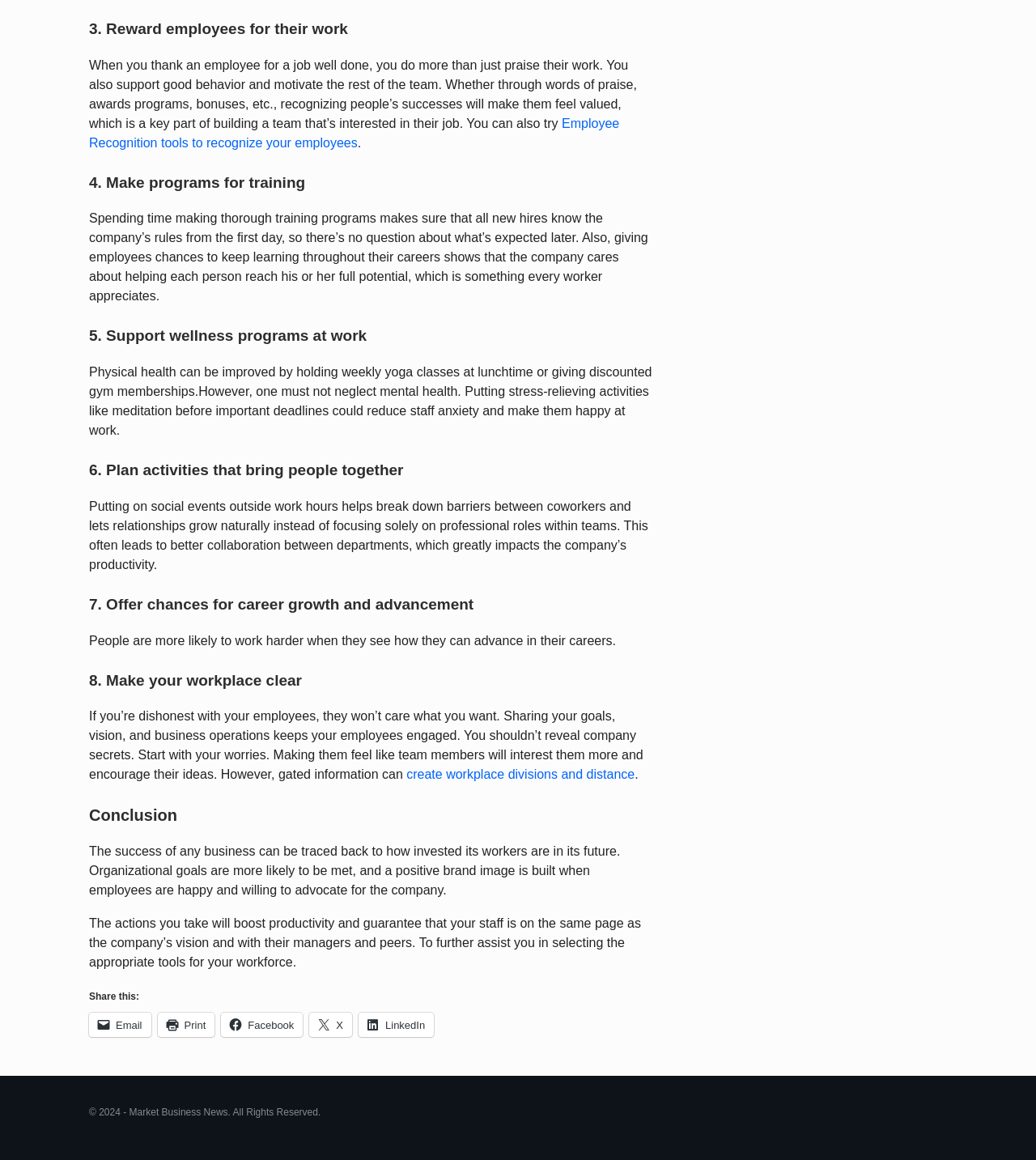What is the purpose of recognizing employees' successes?
Please give a detailed and elaborate explanation in response to the question.

According to the StaticText element, recognizing employees' successes makes them feel valued, which is a key part of building a team that's interested in their job.